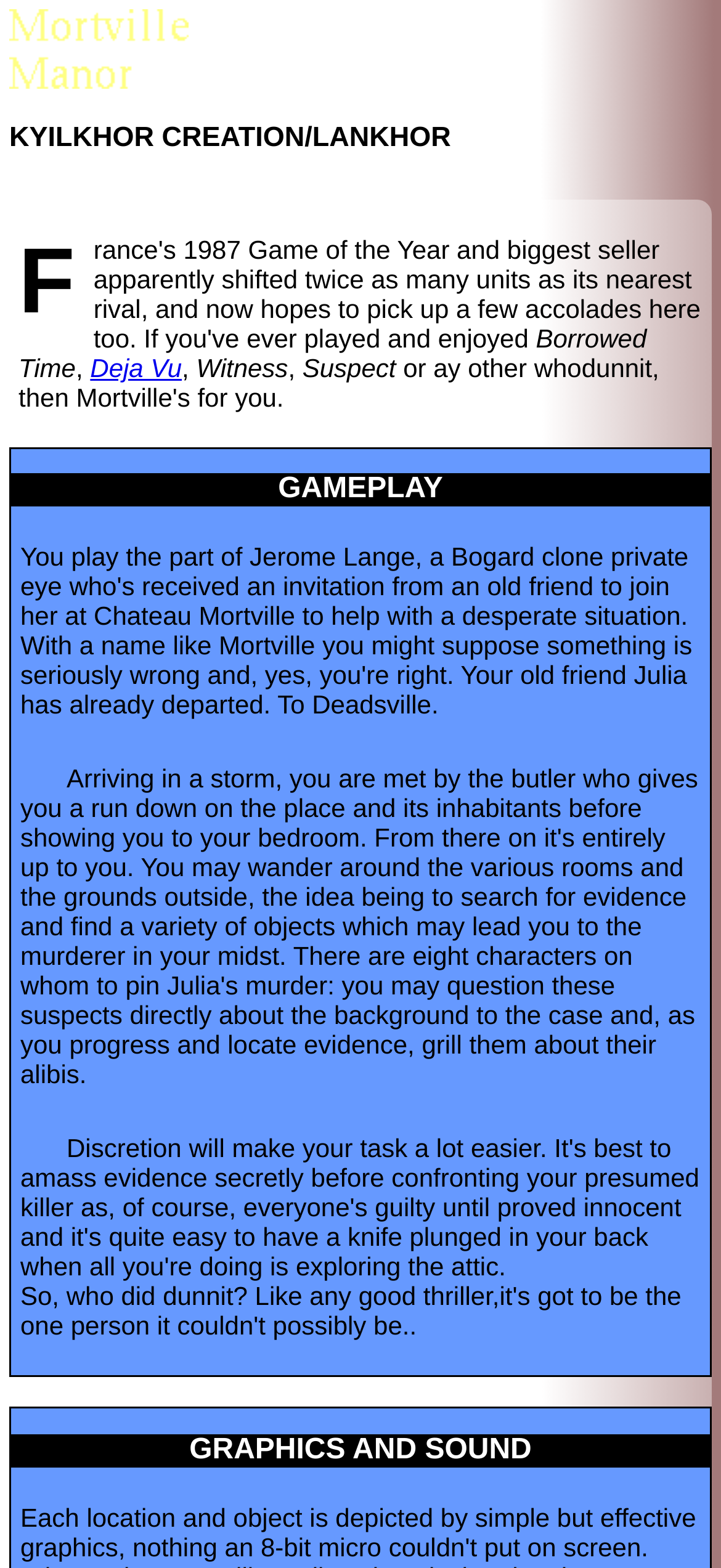Provide the bounding box coordinates of the HTML element this sentence describes: "News". The bounding box coordinates consist of four float numbers between 0 and 1, i.e., [left, top, right, bottom].

None